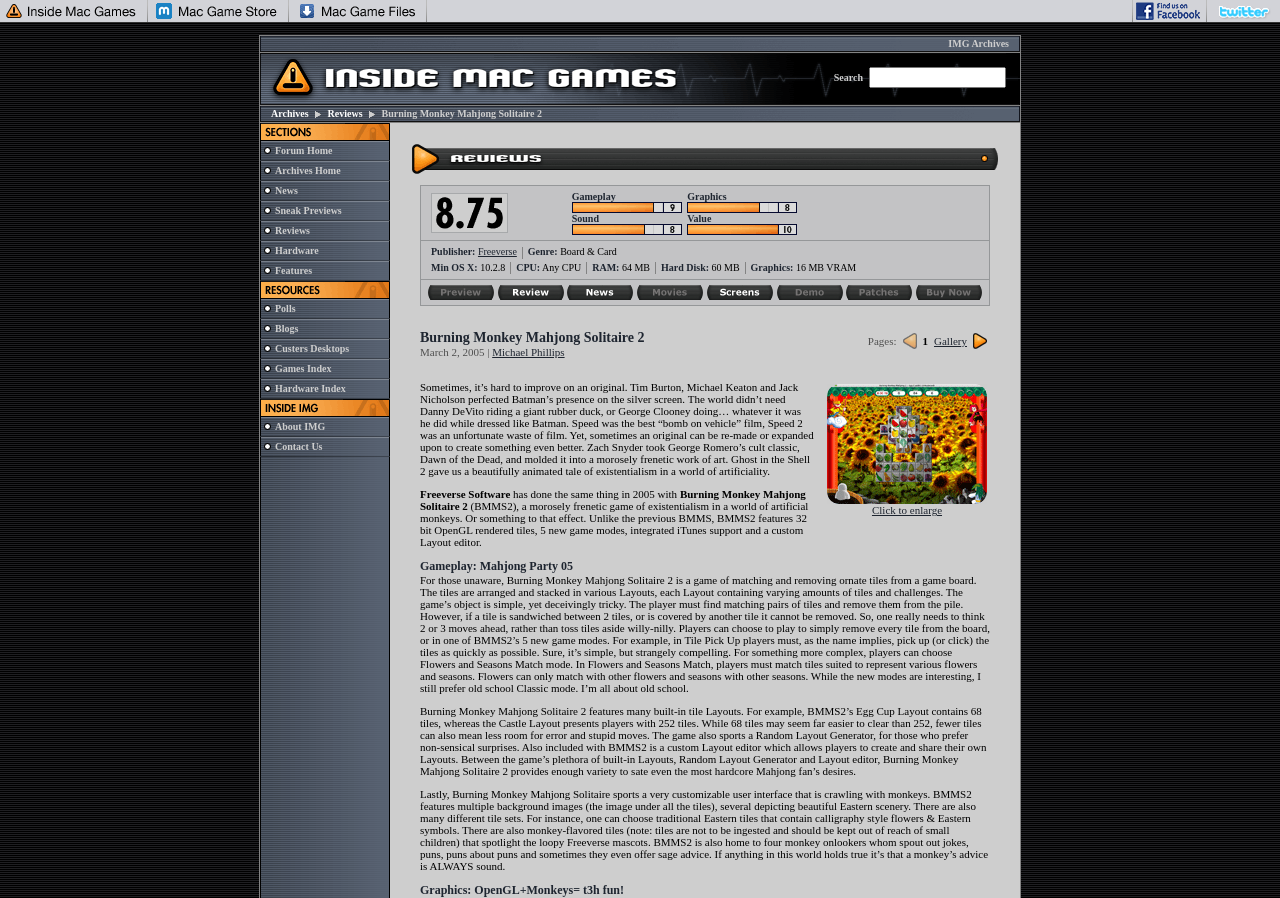What is the purpose of the textbox in the search section? From the image, respond with a single word or brief phrase.

To input search query